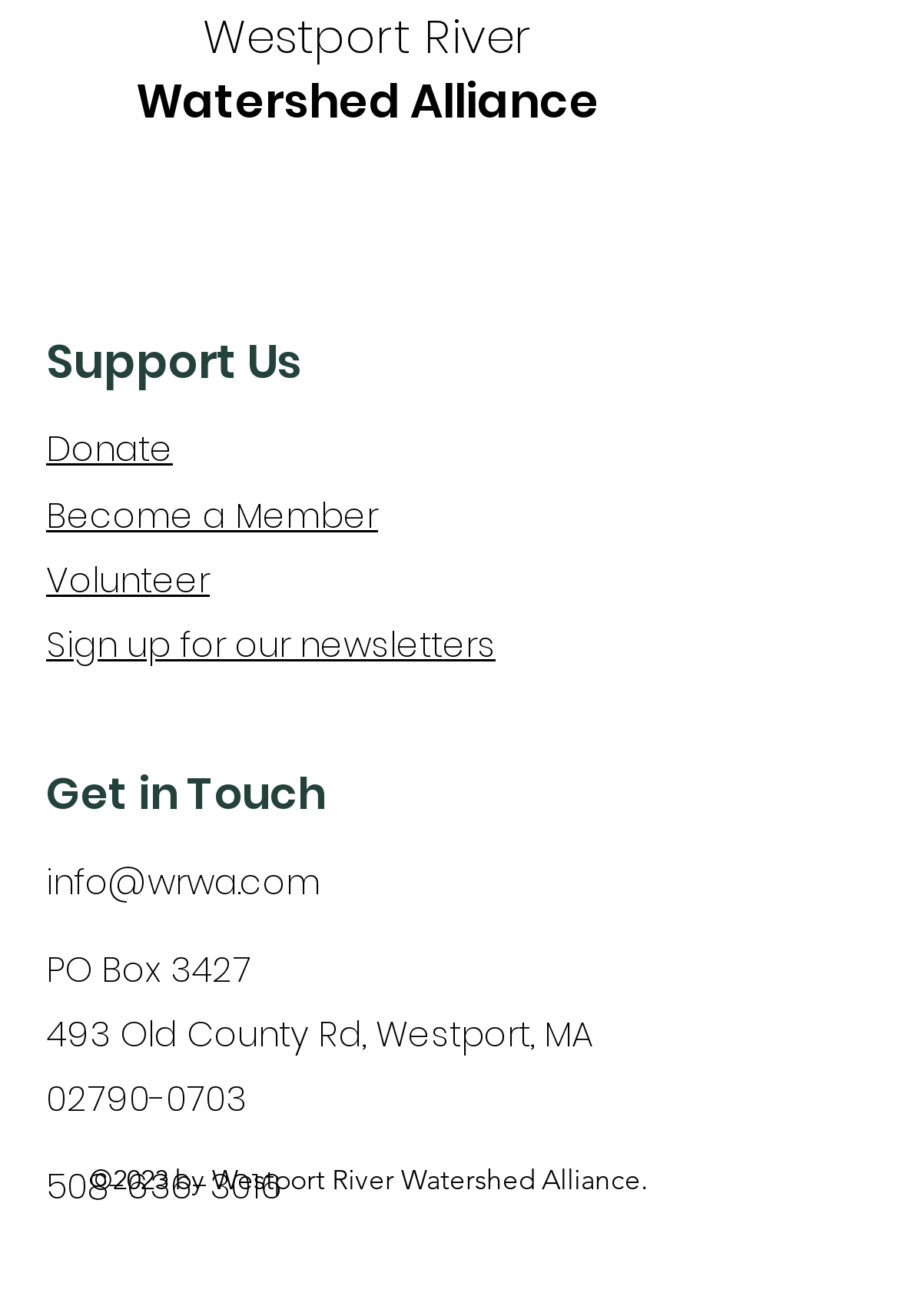What is the phone number to contact?
Please respond to the question with as much detail as possible.

The phone number to contact can be found in the link element with the text '508-636-3016' under the 'Get in Touch' heading.